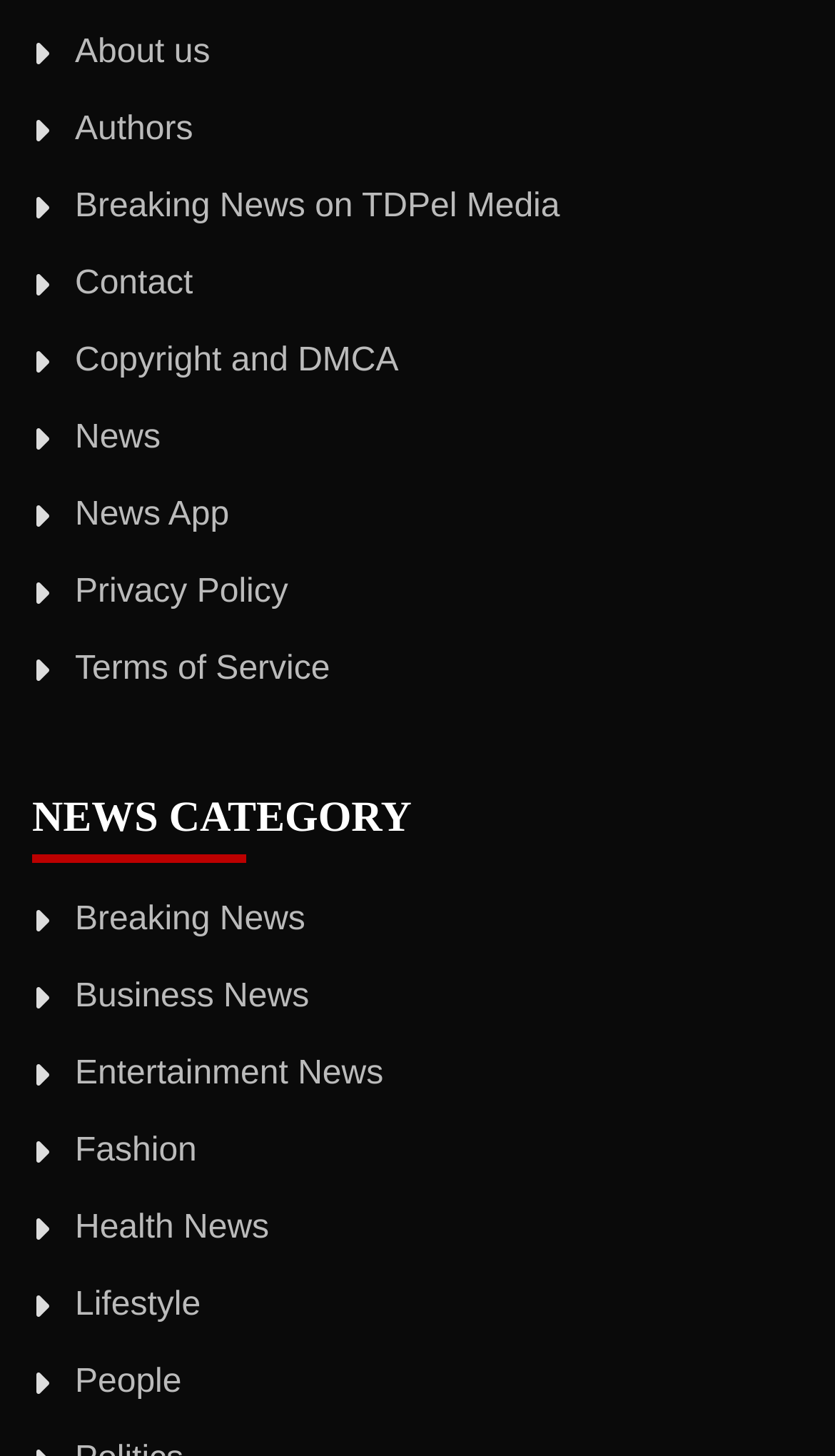Give a concise answer of one word or phrase to the question: 
How many news categories are available?

9